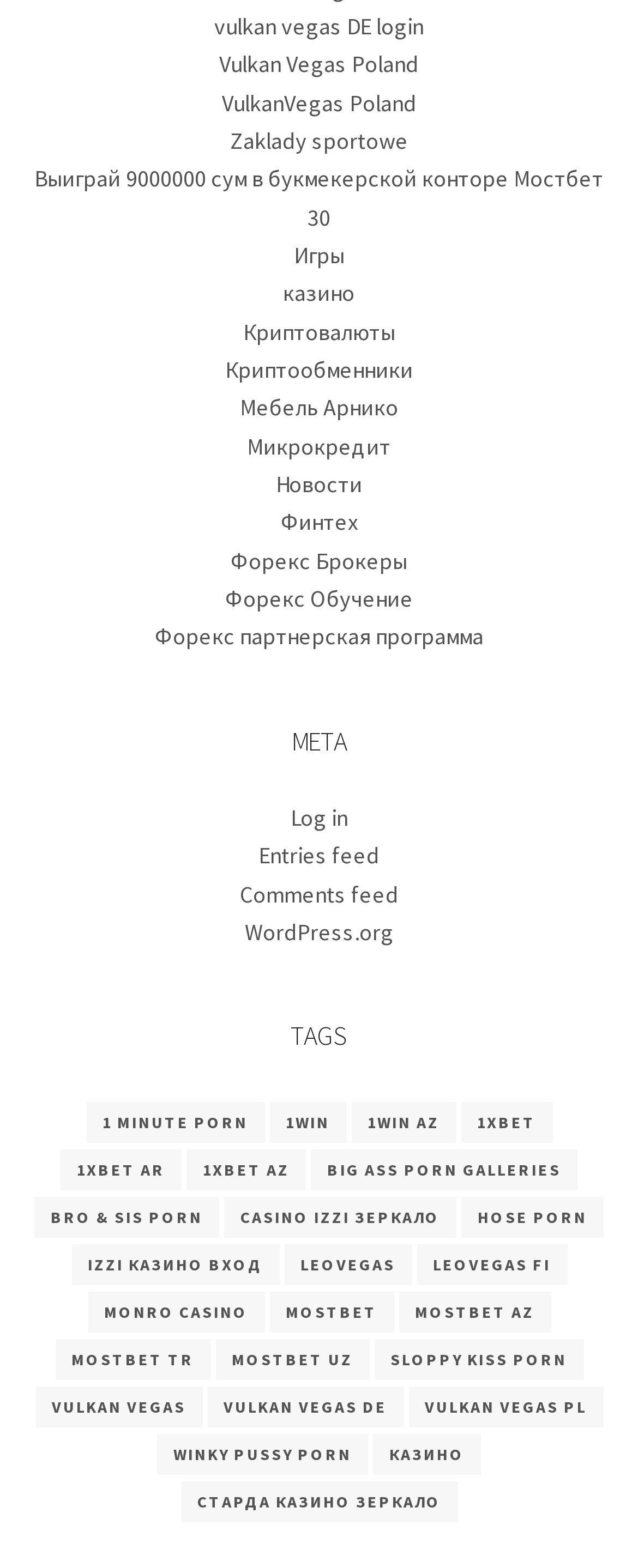Locate the bounding box coordinates of the item that should be clicked to fulfill the instruction: "Visit Vulkan Vegas Poland".

[0.344, 0.032, 0.656, 0.051]